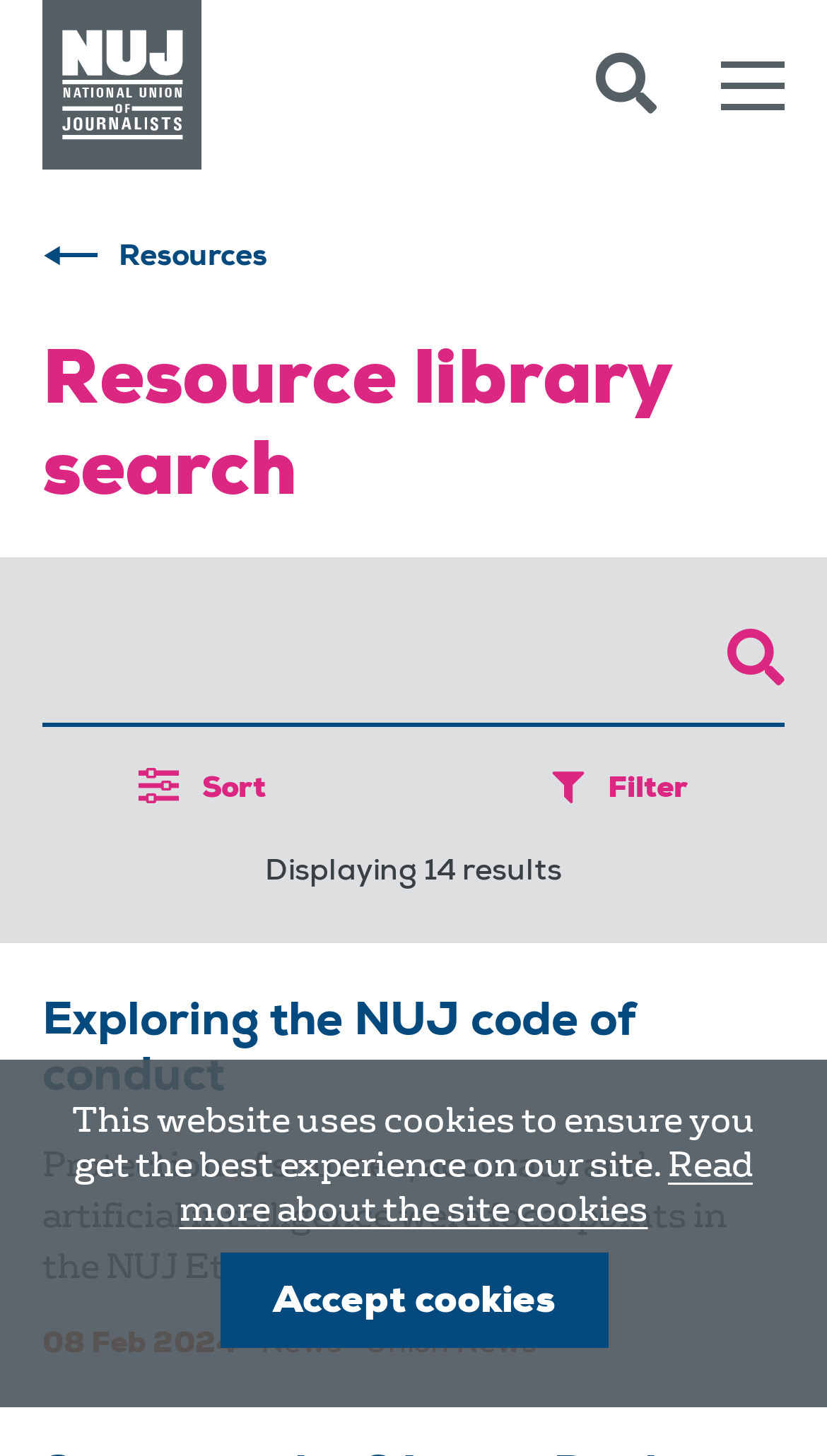Extract the main heading text from the webpage.

Resource library search